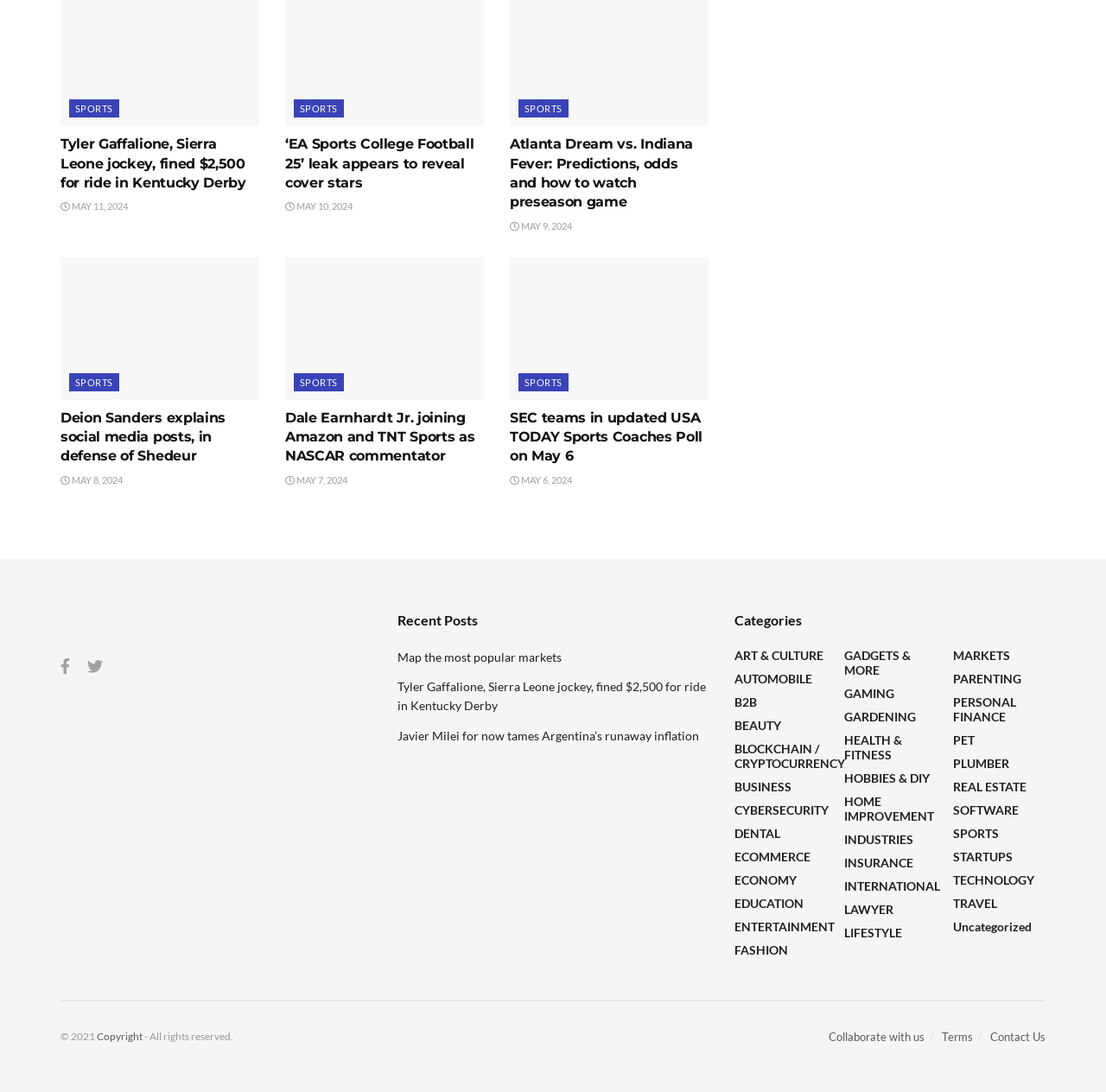Please determine the bounding box coordinates of the element's region to click in order to carry out the following instruction: "Select the 'SPORTS' category". The coordinates should be four float numbers between 0 and 1, i.e., [left, top, right, bottom].

[0.862, 0.756, 0.903, 0.769]